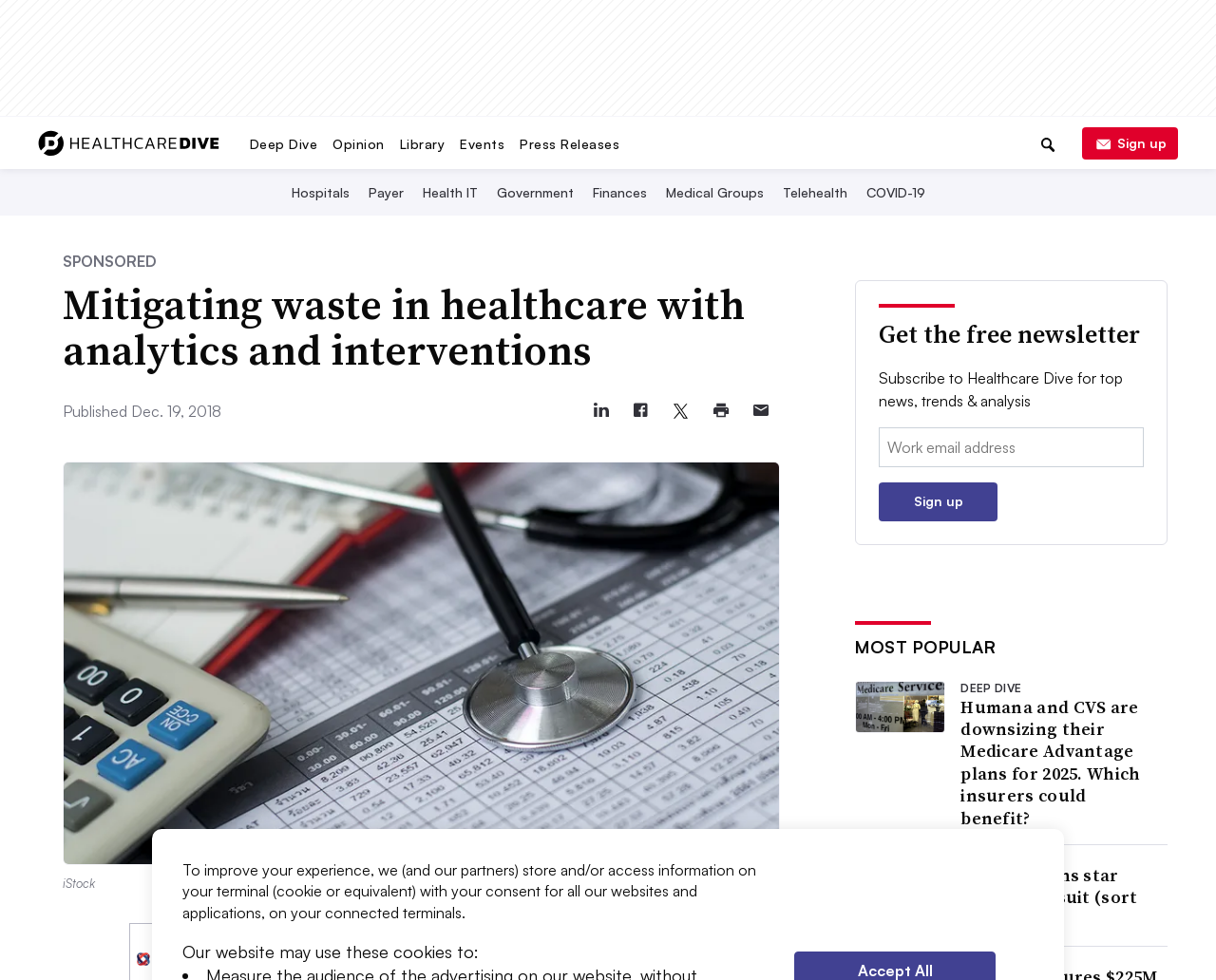Please specify the bounding box coordinates of the area that should be clicked to accomplish the following instruction: "Sign up for the newsletter". The coordinates should consist of four float numbers between 0 and 1, i.e., [left, top, right, bottom].

[0.723, 0.492, 0.821, 0.532]